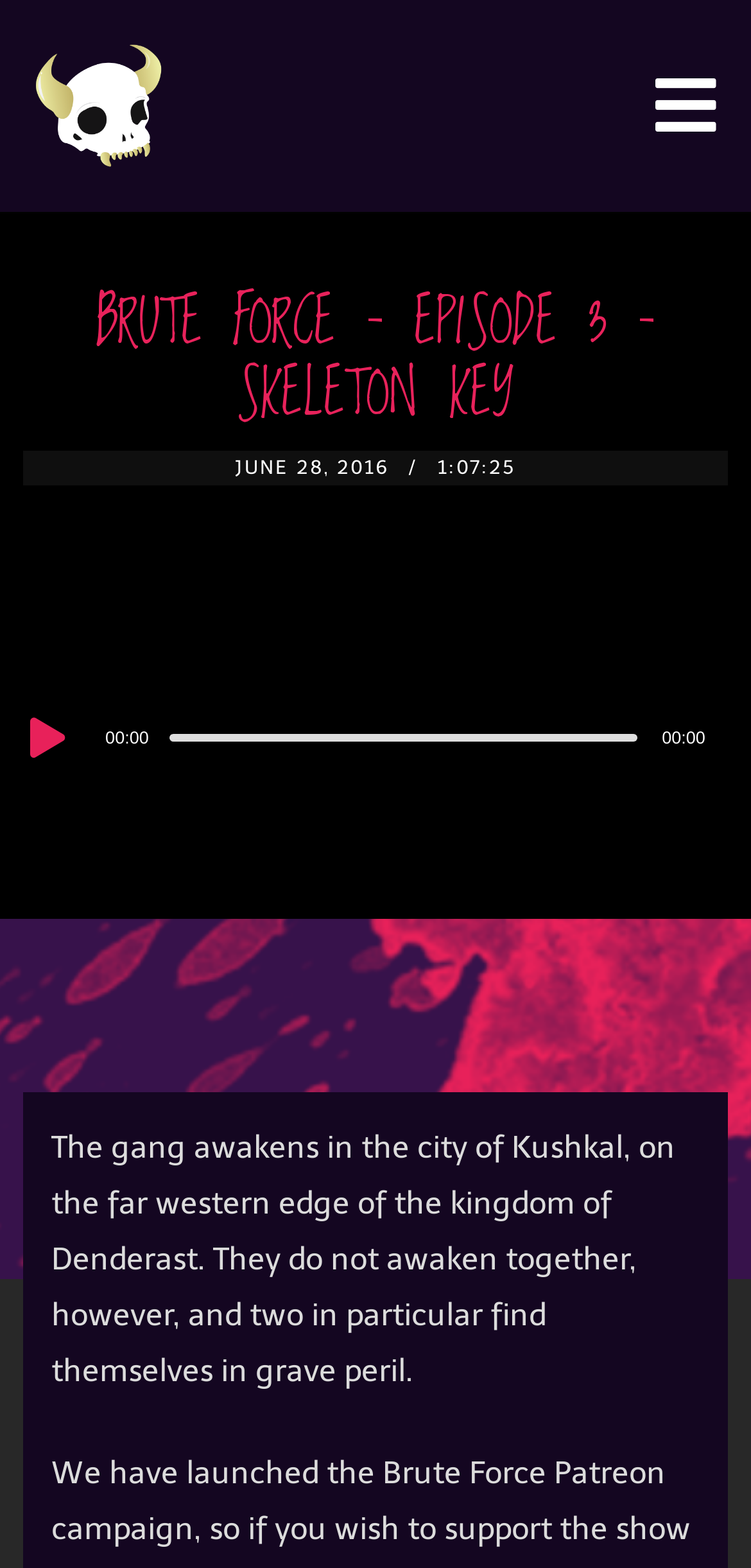What is the date of the episode?
Look at the image and construct a detailed response to the question.

I found the date of the episode by looking at the static text element with the content 'JUNE 28, 2016' which is located at the top of the webpage.